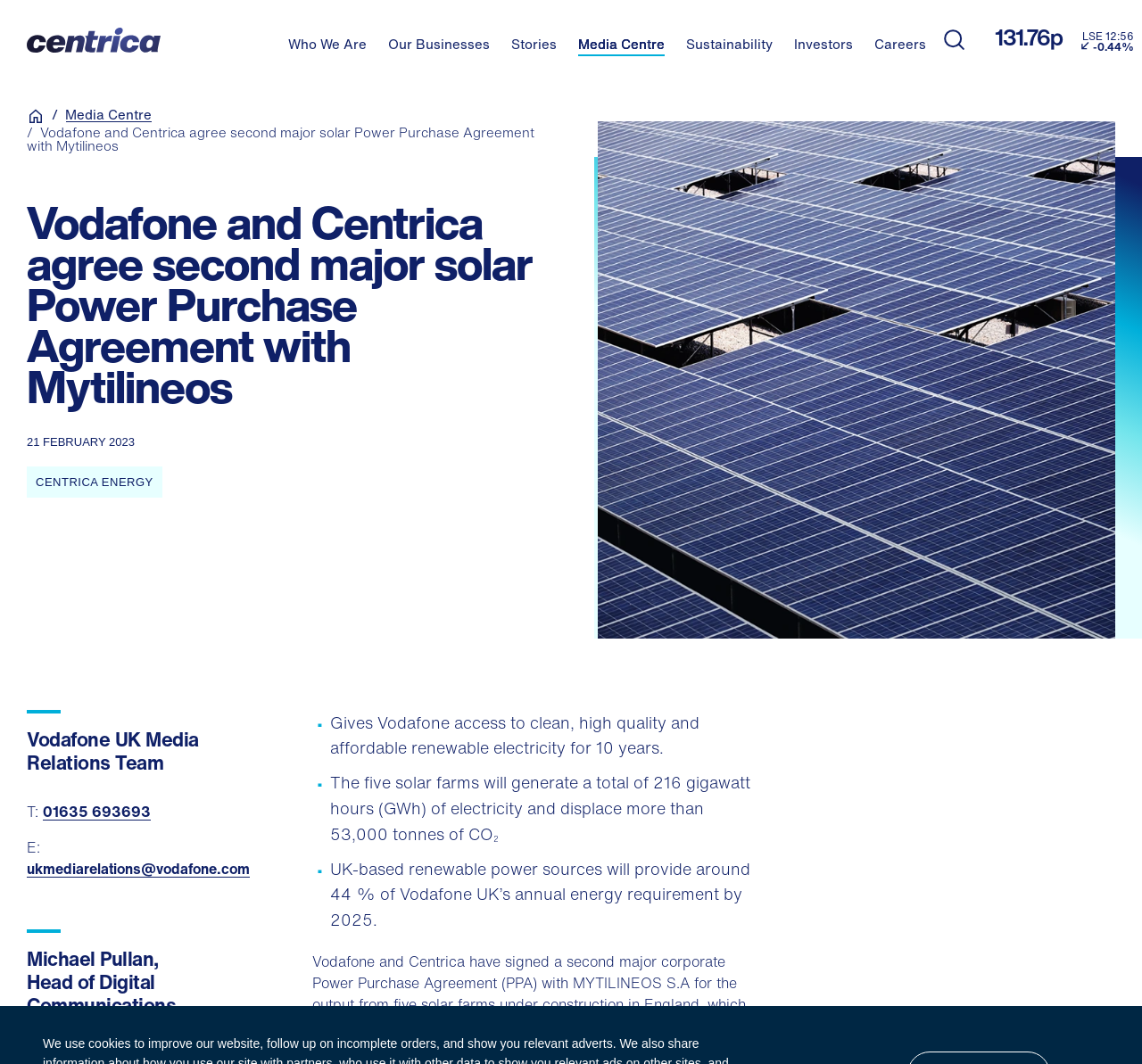Determine the bounding box coordinates for the element that should be clicked to follow this instruction: "Click the Centrica link". The coordinates should be given as four float numbers between 0 and 1, in the format [left, top, right, bottom].

[0.023, 0.026, 0.243, 0.05]